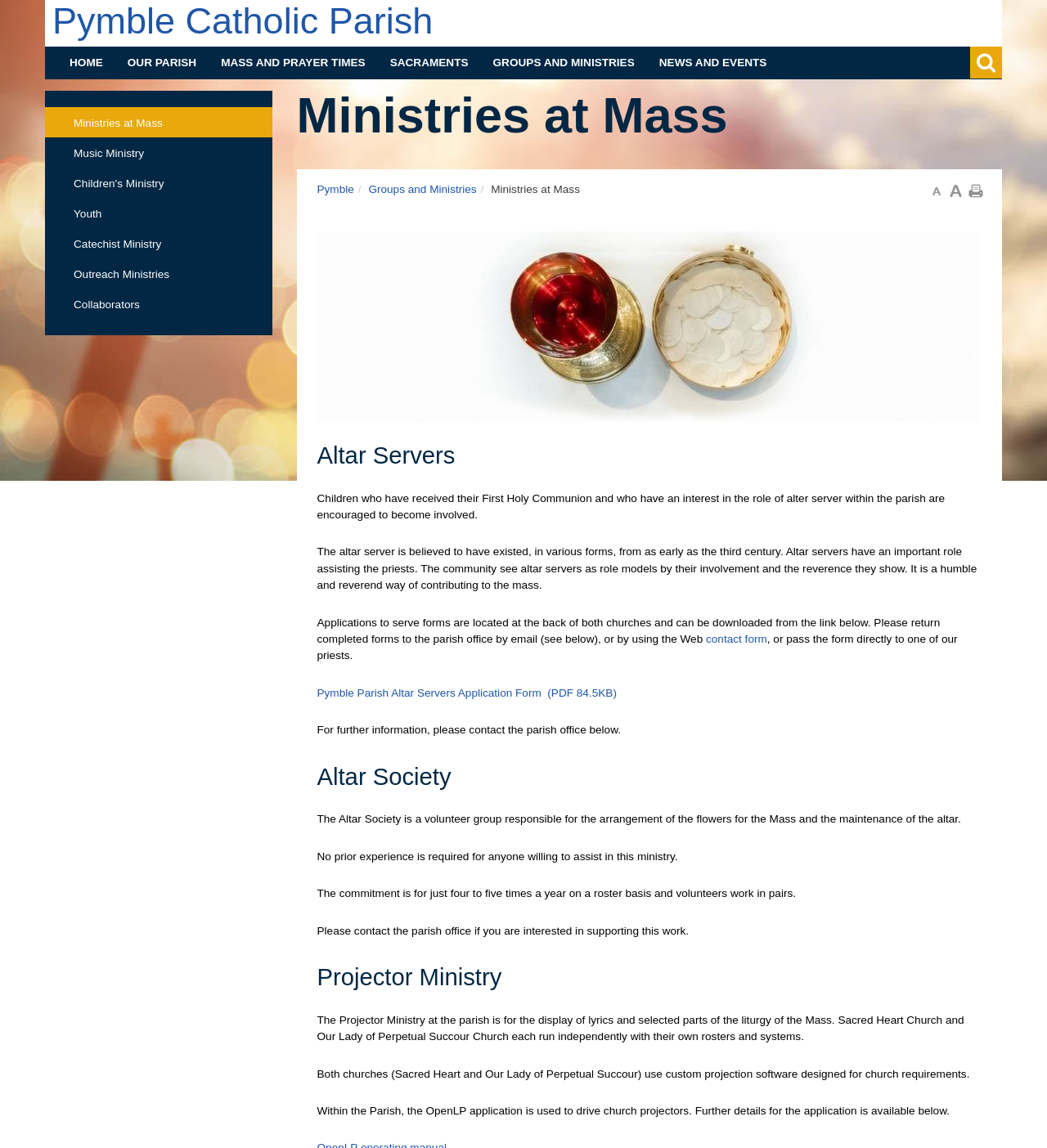How often do Altar Servers serve?
Please provide a comprehensive answer based on the visual information in the image.

I found the answer by reading the section about Altar Servers, which states that 'the commitment is for just four to five times a year on a roster basis'.